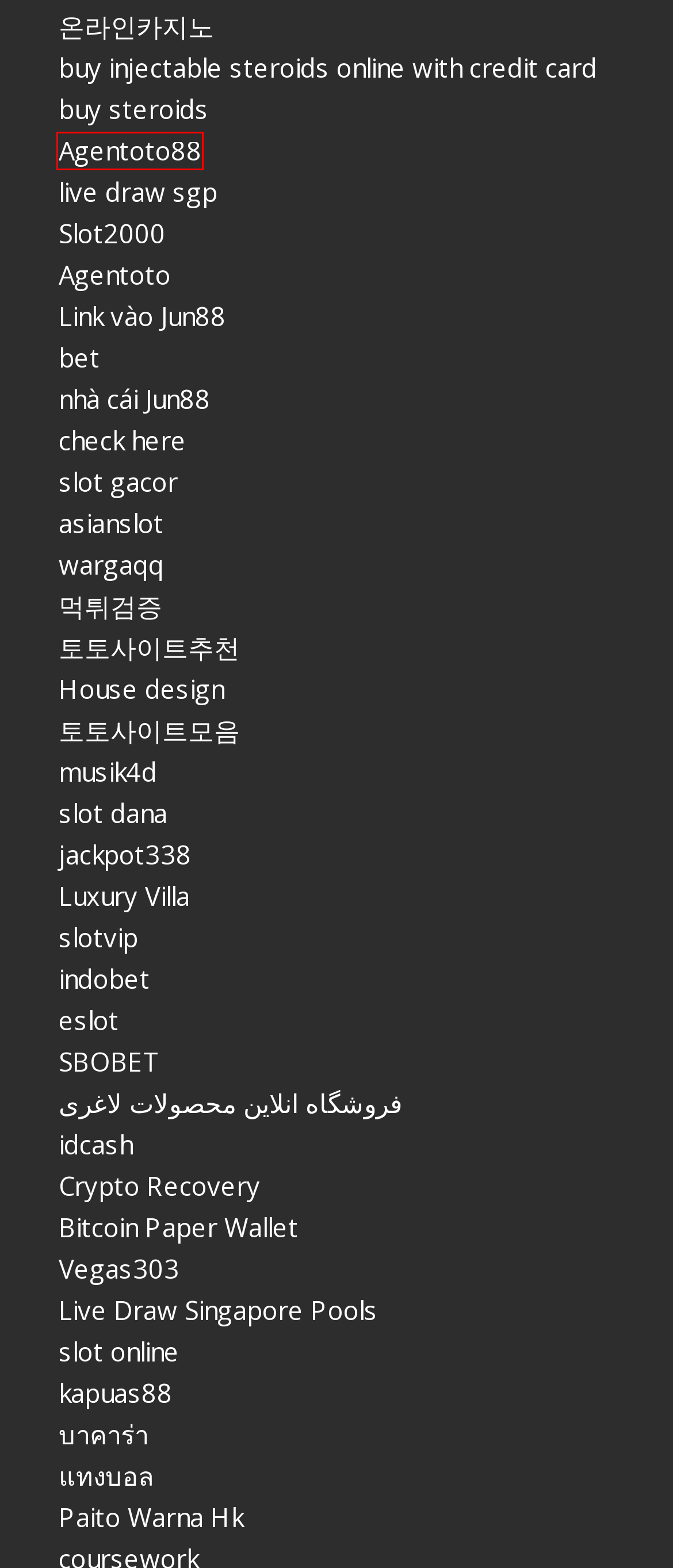You are looking at a webpage screenshot with a red bounding box around an element. Pick the description that best matches the new webpage after interacting with the element in the red bounding box. The possible descriptions are:
A. MUSIK4D # Platform Slot Gacor Terpercaya No 1 ASIA
B. Live Draw Singapore Pools, Live Draw SGP, Live SGP, Live Result SGP
C. 온라인 홀덤사이트 추천 순위 텍사스 홀덤 정보 | 2023 라이징홀덤
D. Steroids For Sale - Steroids Outlet - Pay with Card
E. JAPANDVDSTORE.COM
F. Buy Steroids Online | Injectable & Oral Steroids for Sale USA | Card Payment
G. VEGAS303 - Daftar Situs Judi Online Terbaru & Terpercaya
H. AGENTOTO88 | Agen Toto Online Terpercaya di Indonesia

H